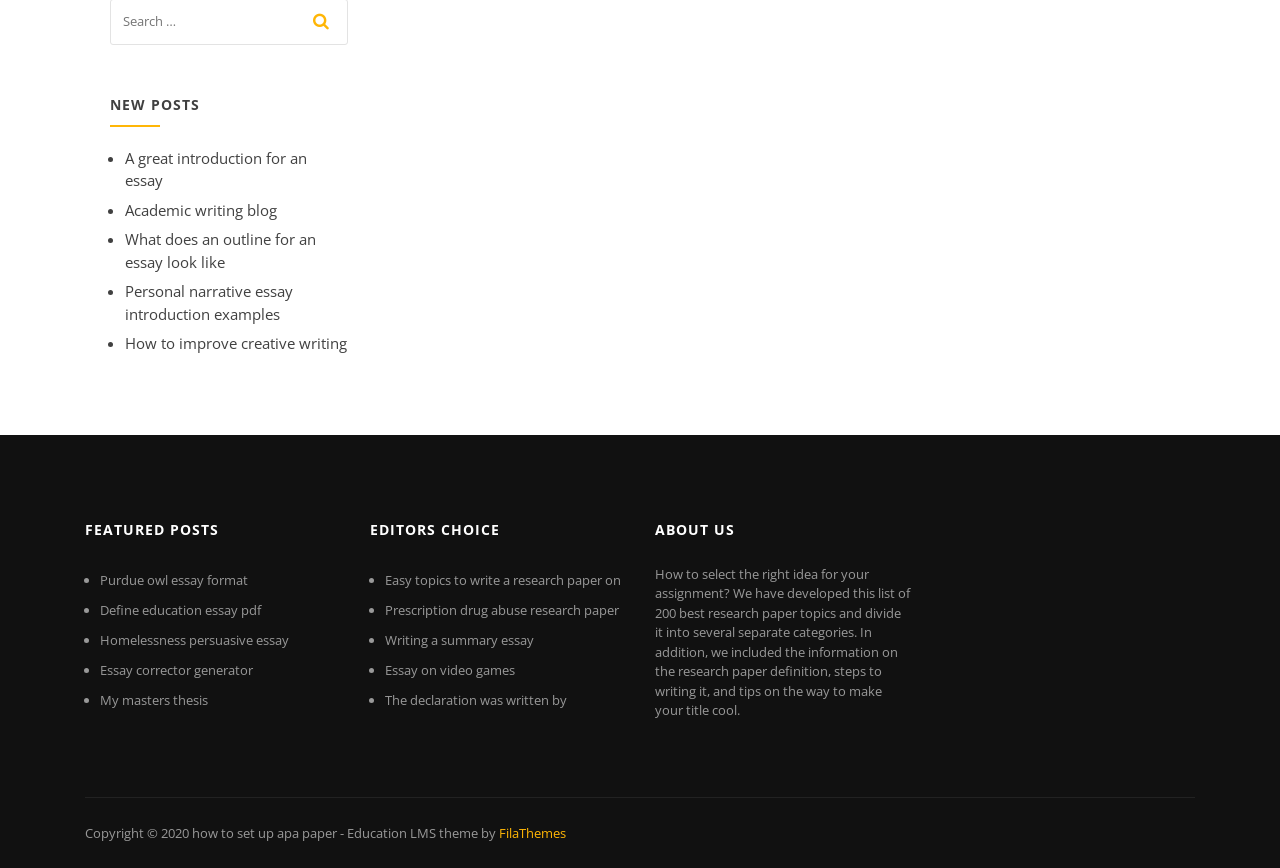Could you find the bounding box coordinates of the clickable area to complete this instruction: "Explore 'Easy topics to write a research paper on'"?

[0.301, 0.657, 0.485, 0.678]